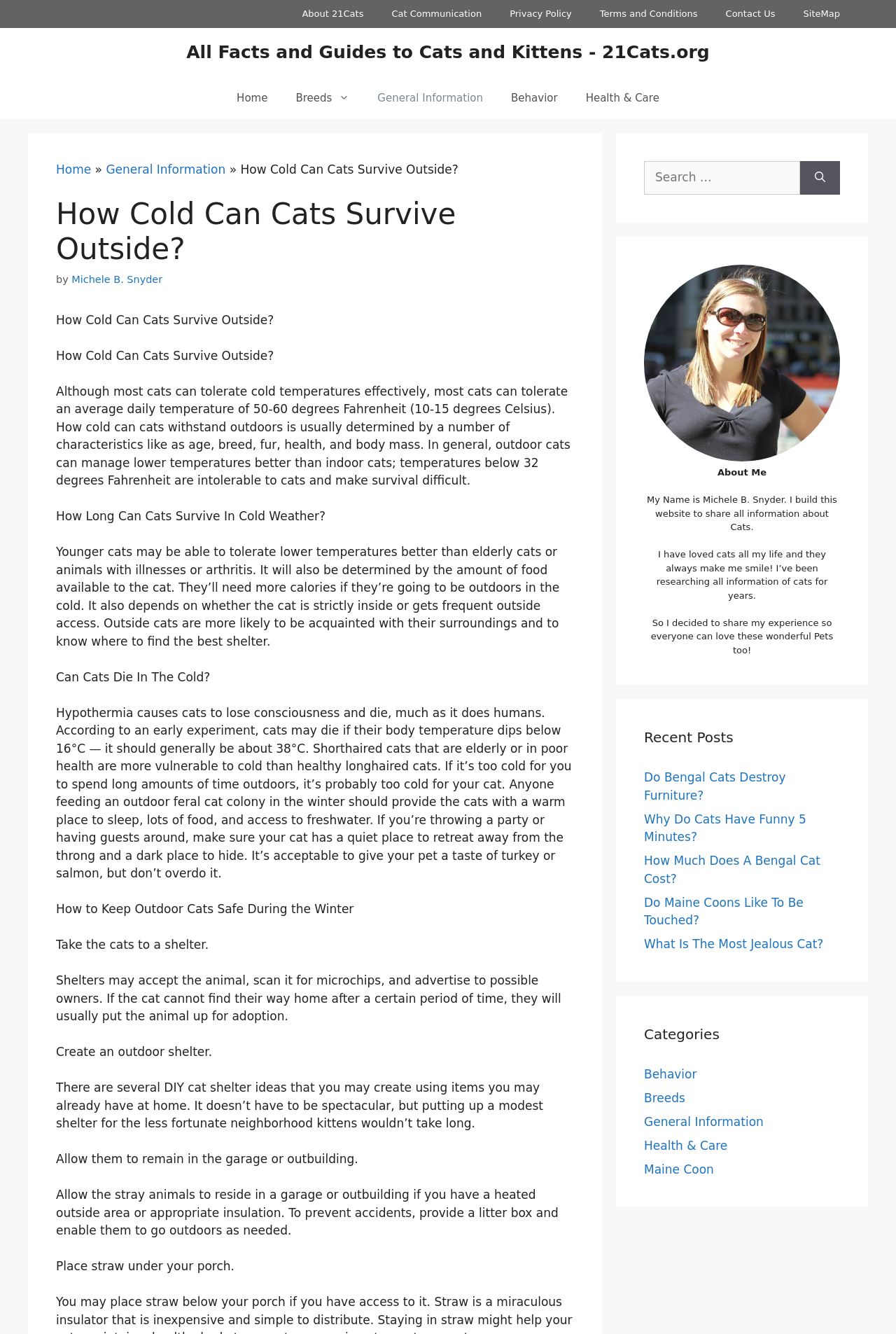Please indicate the bounding box coordinates of the element's region to be clicked to achieve the instruction: "Click on the 'About 21Cats' link". Provide the coordinates as four float numbers between 0 and 1, i.e., [left, top, right, bottom].

[0.321, 0.0, 0.421, 0.021]